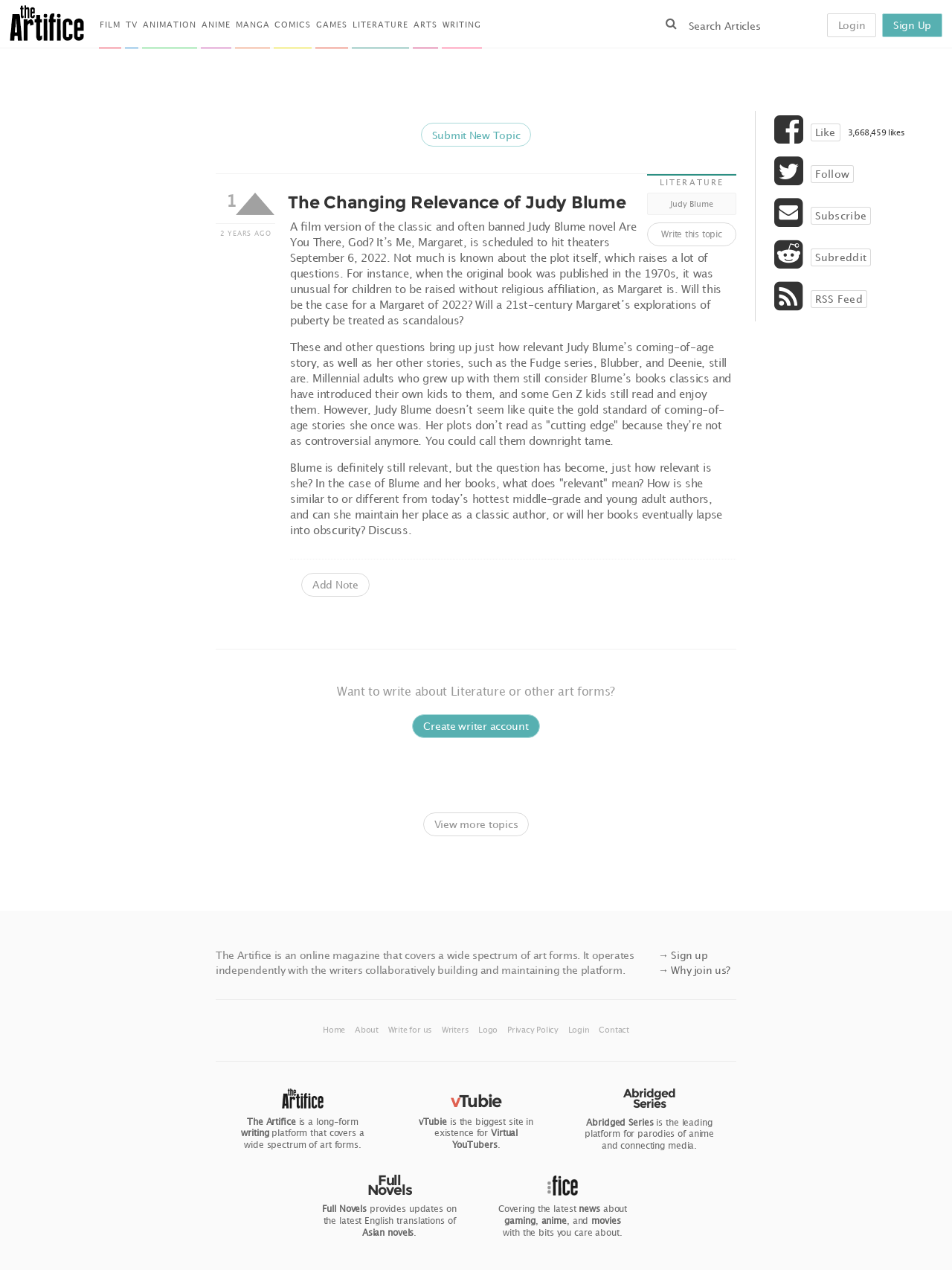Identify the bounding box coordinates of the section to be clicked to complete the task described by the following instruction: "Create a writer account". The coordinates should be four float numbers between 0 and 1, formatted as [left, top, right, bottom].

[0.433, 0.563, 0.567, 0.581]